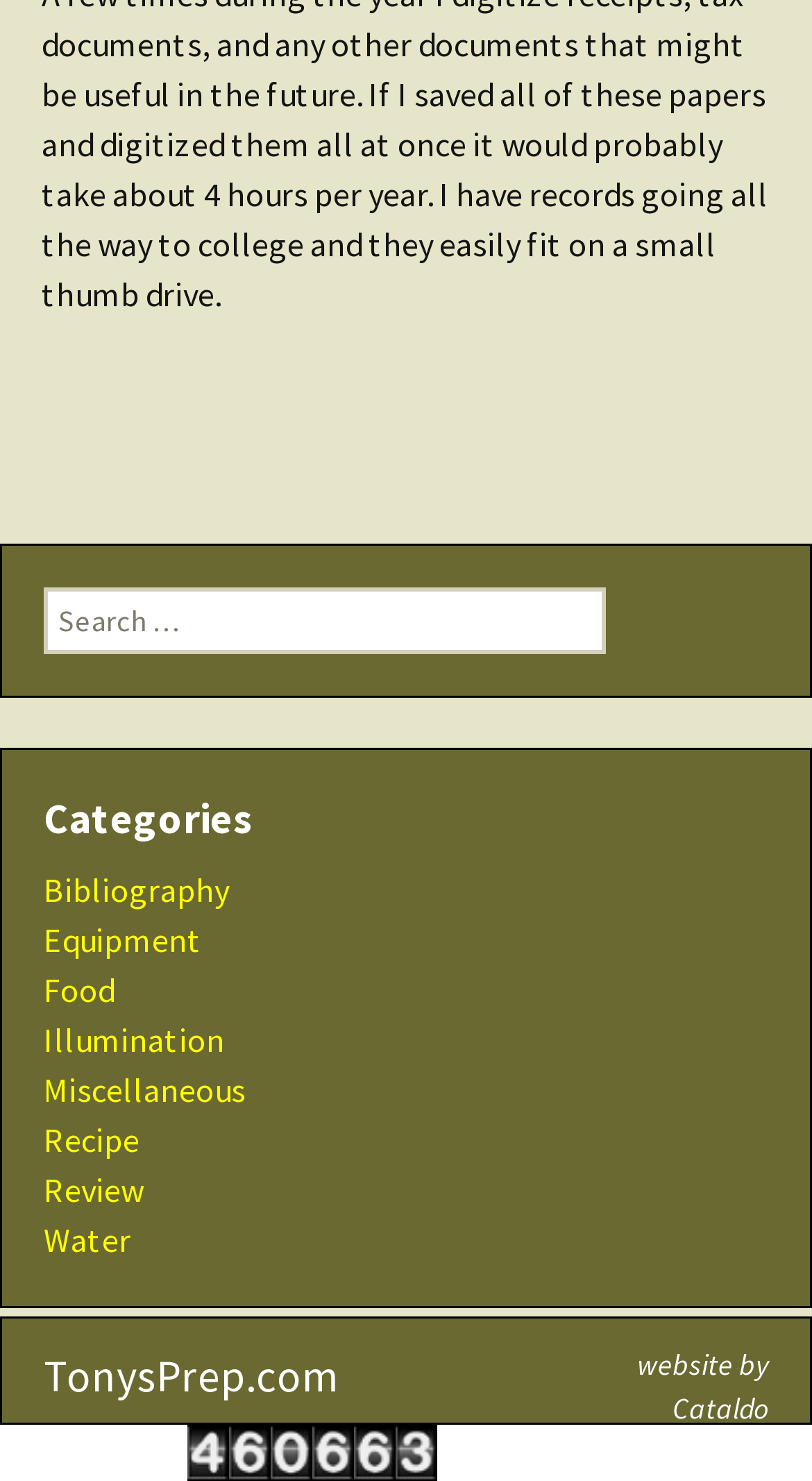How many categories are listed?
Deliver a detailed and extensive answer to the question.

The number of categories can be determined by counting the link elements that are children of the root element, excluding the search element and the contentinfo element. There are 8 link elements with OCR text 'Bibliography', 'Equipment', 'Food', 'Illumination', 'Miscellaneous', 'Recipe', 'Review', and 'Water'.